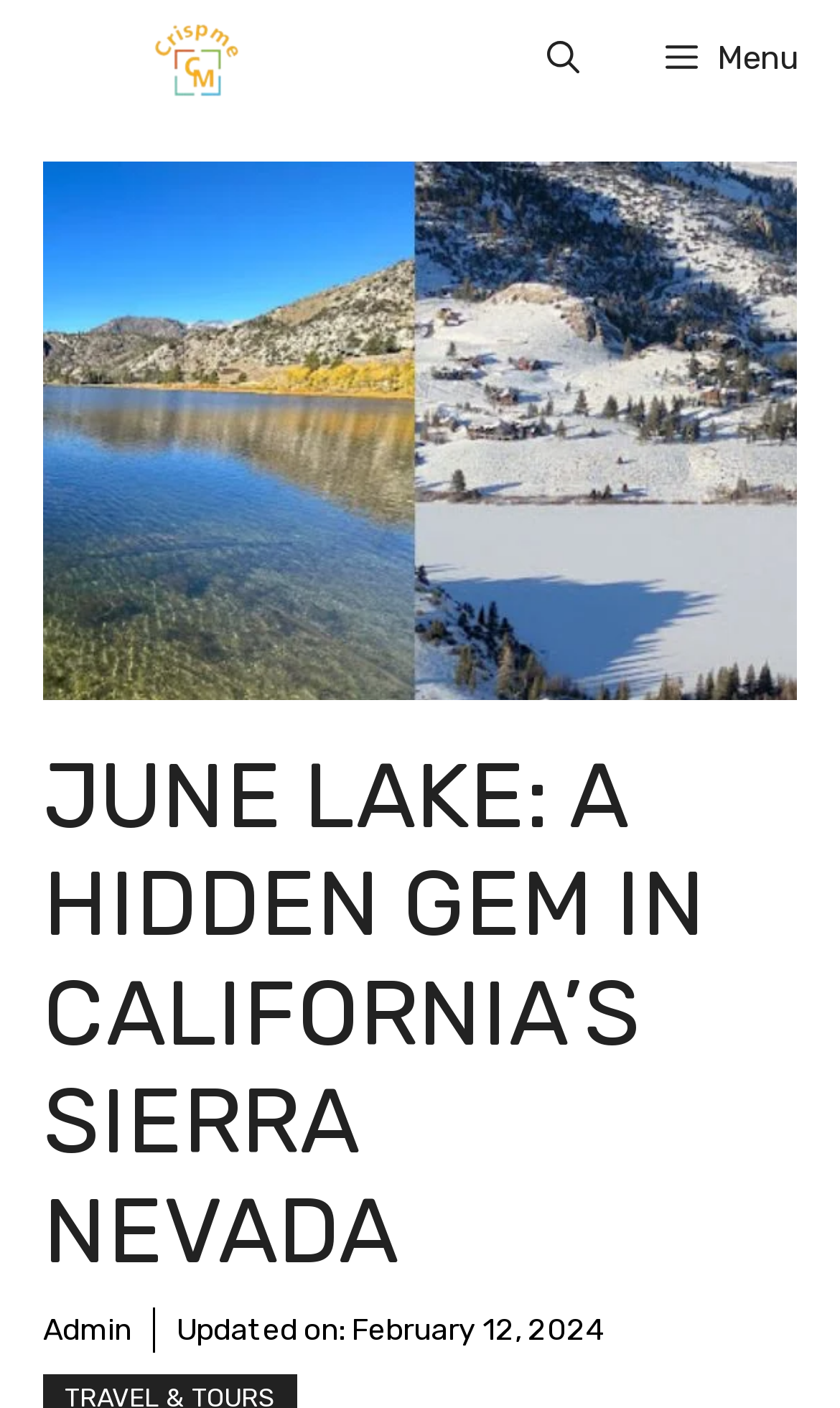Using the webpage screenshot and the element description Admin, determine the bounding box coordinates. Specify the coordinates in the format (top-left x, top-left y, bottom-right x, bottom-right y) with values ranging from 0 to 1.

[0.051, 0.932, 0.156, 0.958]